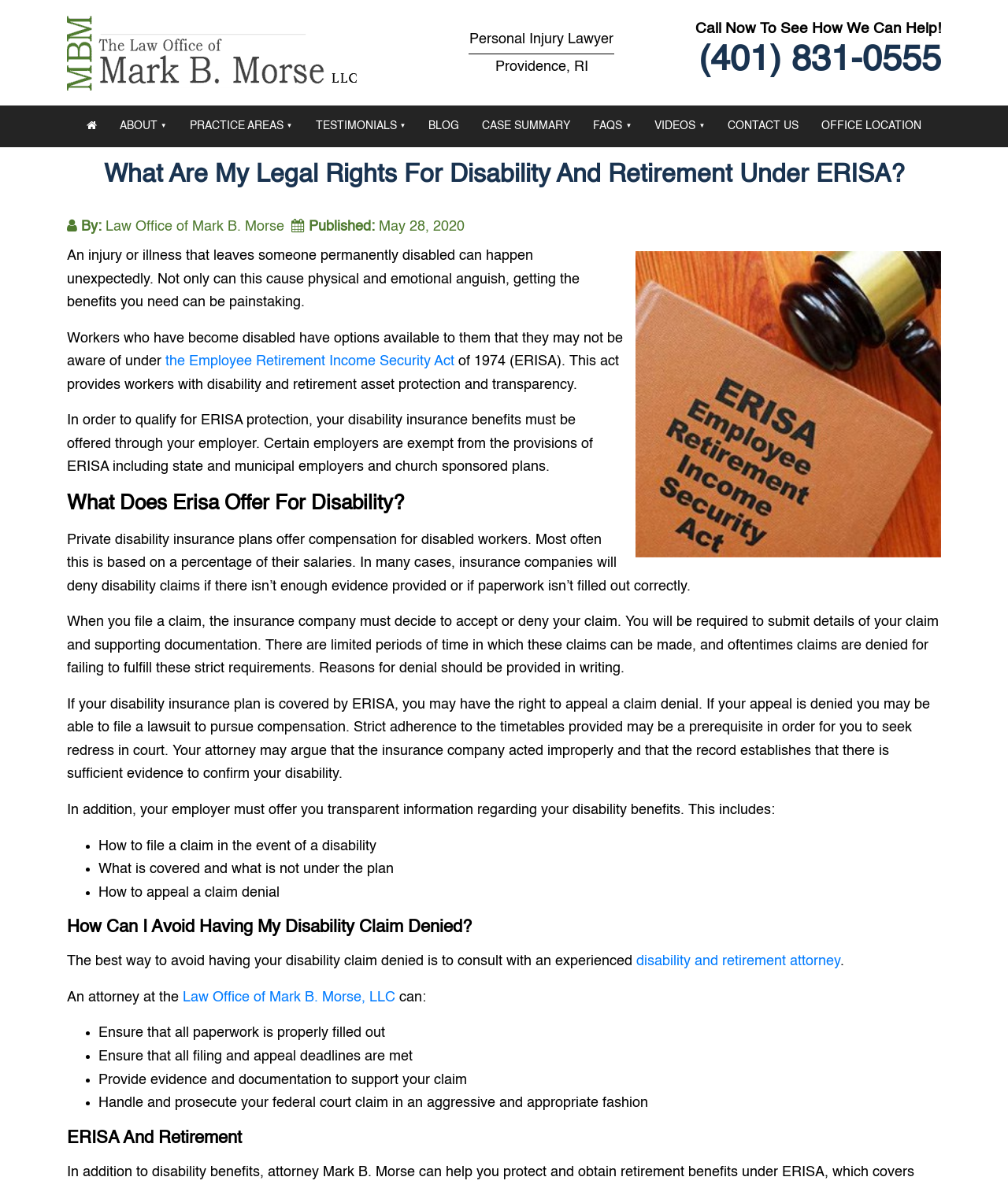What is ERISA?
Could you answer the question with a detailed and thorough explanation?

I found the answer by reading the text on the webpage, which explains that ERISA is the Employee Retirement Income Security Act of 1974, providing workers with disability and retirement asset protection and transparency.